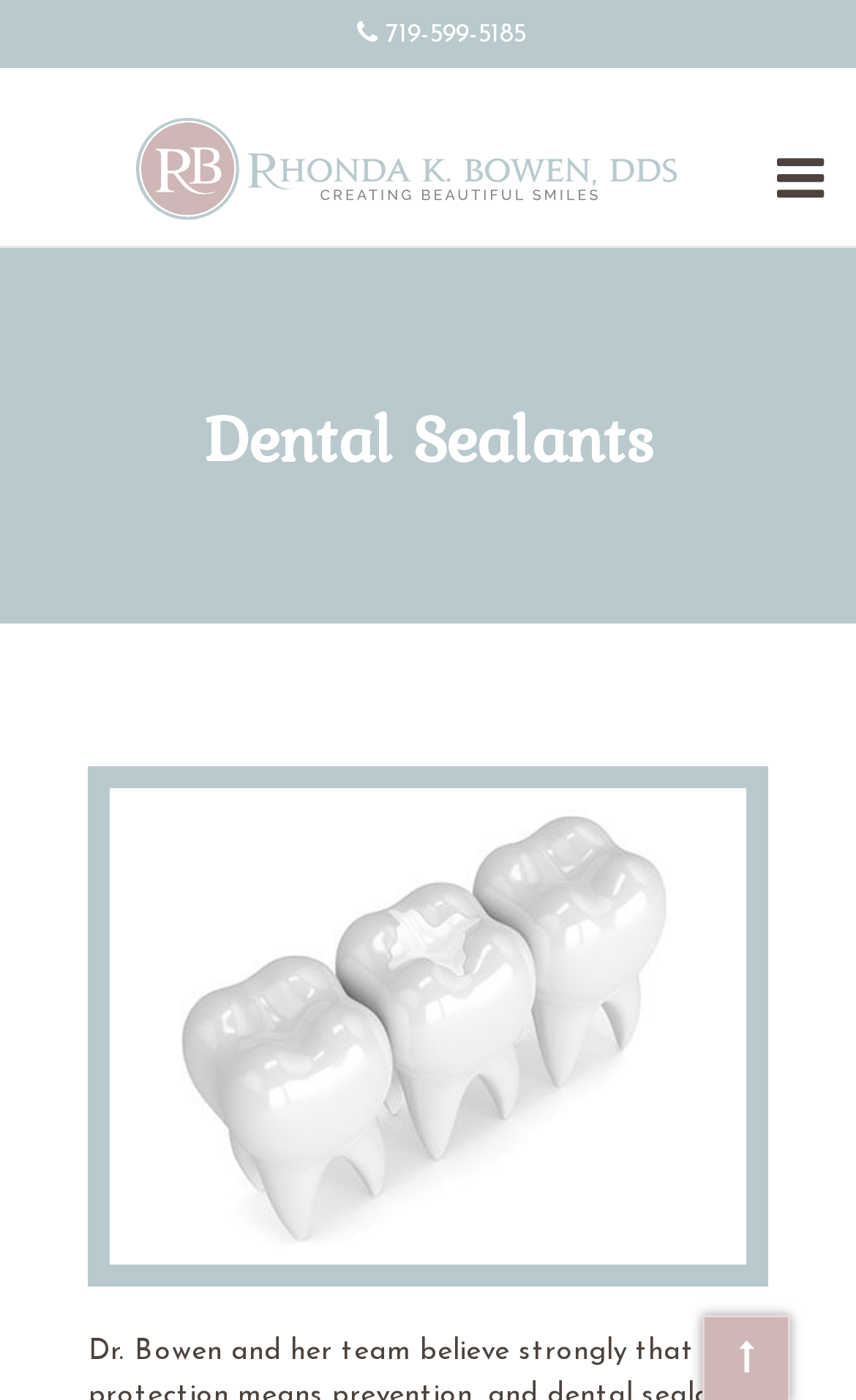Illustrate the webpage thoroughly, mentioning all important details.

The webpage is about dental sealants, specifically highlighting Dr. Rhonda K. Bowen's services in Colorado Springs. At the top, there is a phone number "719-599-5185" with a phone icon, allowing users to quickly contact the dentist. 

To the left of the phone number, there is a heading with Dr. Bowen's name, accompanied by a small image of her. Below this, there is a larger heading that reads "Dental Sealants". 

On the right side of the page, near the top, there is a button with a hamburger icon, which likely expands to reveal a navigation menu. 

The main content of the page is focused on dental sealants, with a large image taking up most of the page, illustrating the concept of sealants. The image is positioned below the "Dental Sealants" heading.